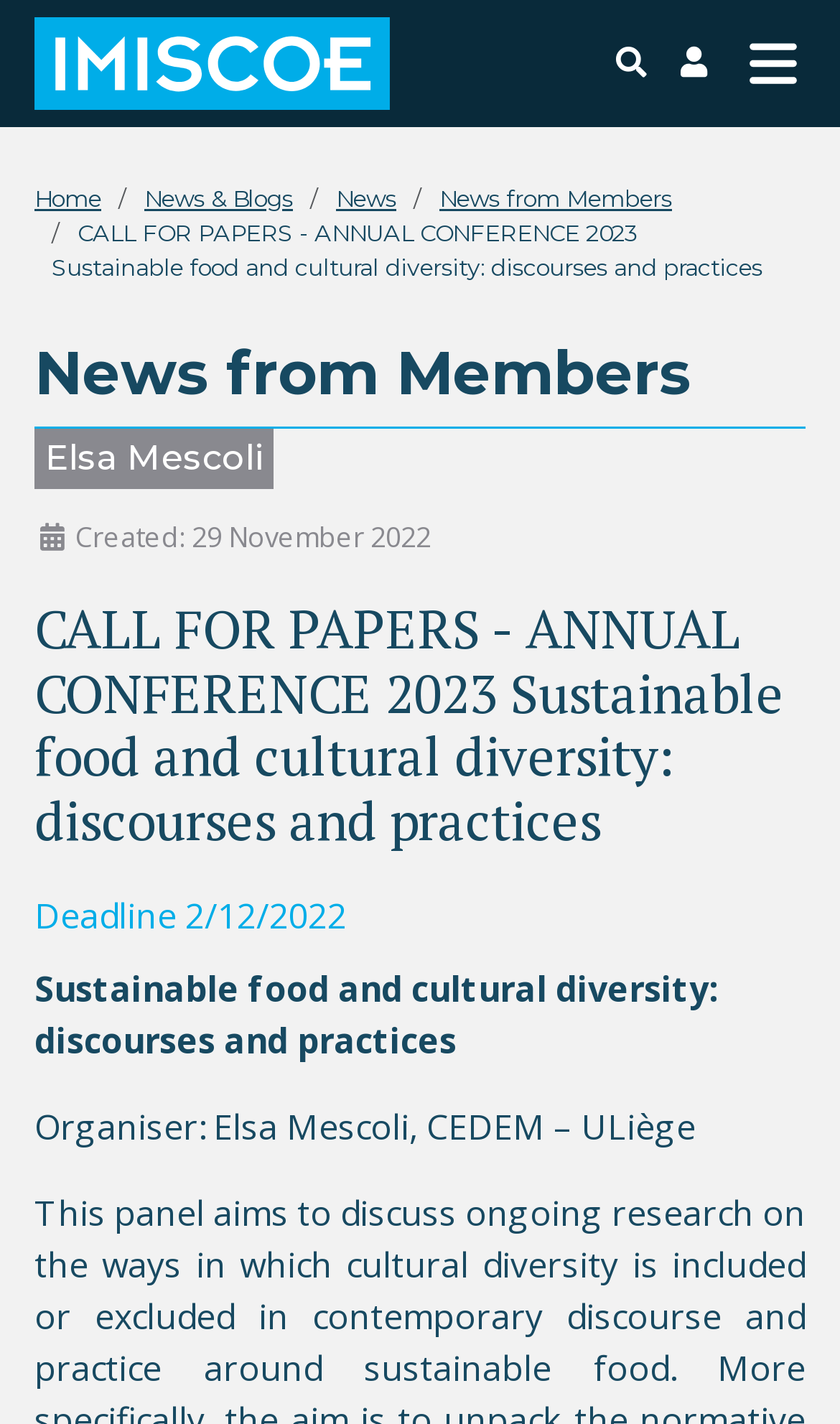Identify the bounding box coordinates for the element you need to click to achieve the following task: "login to the website". Provide the bounding box coordinates as four float numbers between 0 and 1, in the form [left, top, right, bottom].

[0.79, 0.03, 0.862, 0.057]